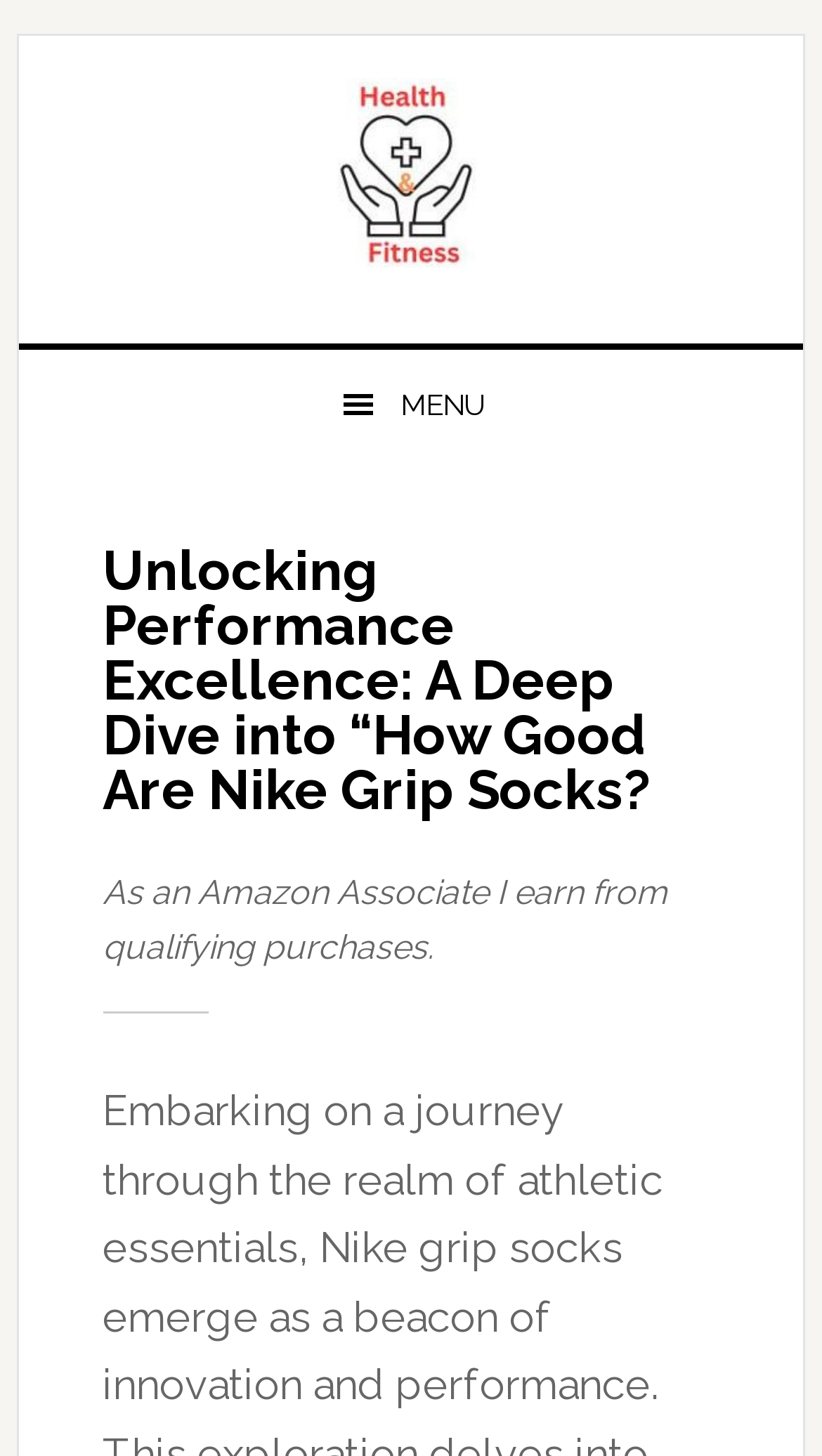Provide a thorough description of the webpage's content and layout.

The webpage is focused on discussing Nike grip socks, with a prominent header "Unlocking Performance Excellence: A Deep Dive into “How Good Are Nike Grip Socks?”" located in the top-center of the page. 

At the very top of the page, there are four "Skip to" links, which are clustered together and take up a small amount of space. These links are "Skip to primary navigation", "Skip to main content", "Skip to primary sidebar", and "Skip to footer". 

Below these links, there is a link to "HEALTH & FITNESS" located at the top-left of the page. Next to this link, there is a button with a menu icon, which is not currently pressed or expanded. 

When the menu button is expanded, a header section appears, containing the same title as the webpage's focus, "A Deep Dive into “How Good Are Nike Grip Socks?'". Below this header, there is a static text paragraph stating "As an Amazon Associate I earn from qualifying purchases."